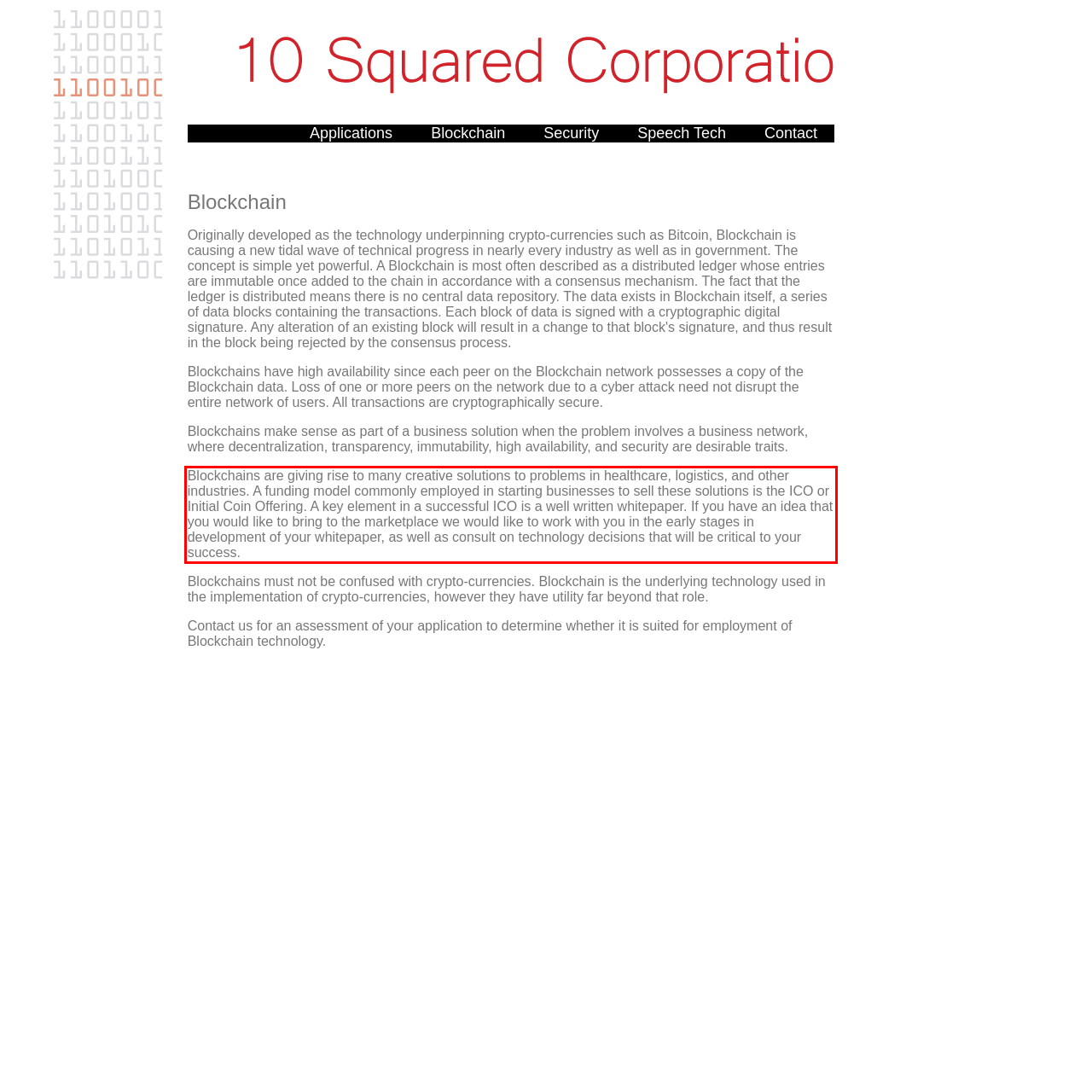You are presented with a webpage screenshot featuring a red bounding box. Perform OCR on the text inside the red bounding box and extract the content.

Blockchains are giving rise to many creative solutions to problems in healthcare, logistics, and other industries. A funding model commonly employed in starting businesses to sell these solutions is the ICO or Initial Coin Offering. A key element in a successful ICO is a well written whitepaper. If you have an idea that you would like to bring to the marketplace we would like to work with you in the early stages in development of your whitepaper, as well as consult on technology decisions that will be critical to your success.